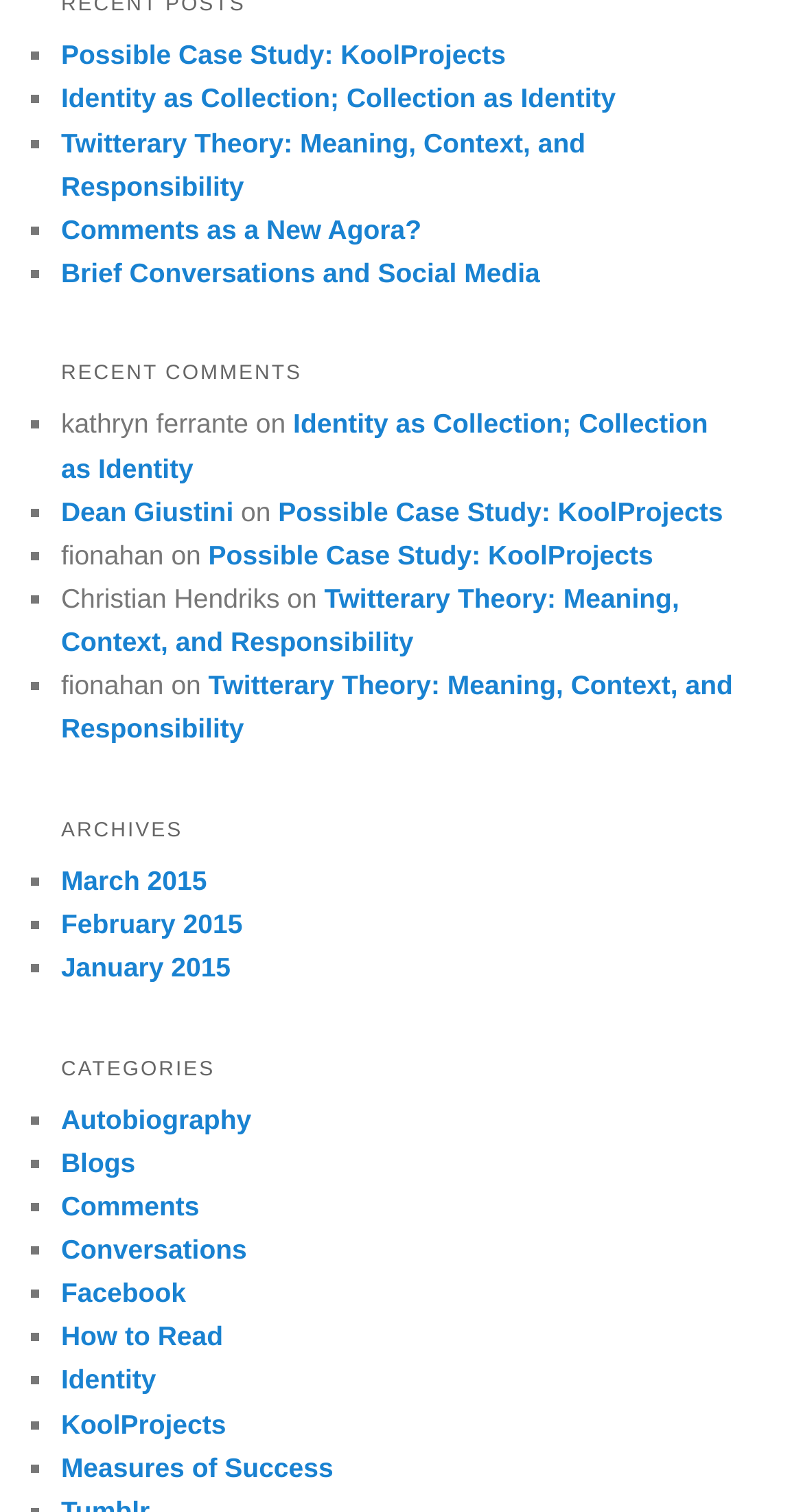Please determine the bounding box coordinates of the area that needs to be clicked to complete this task: 'Read the article 'Possible Case Study: KoolProjects''. The coordinates must be four float numbers between 0 and 1, formatted as [left, top, right, bottom].

[0.076, 0.026, 0.63, 0.047]